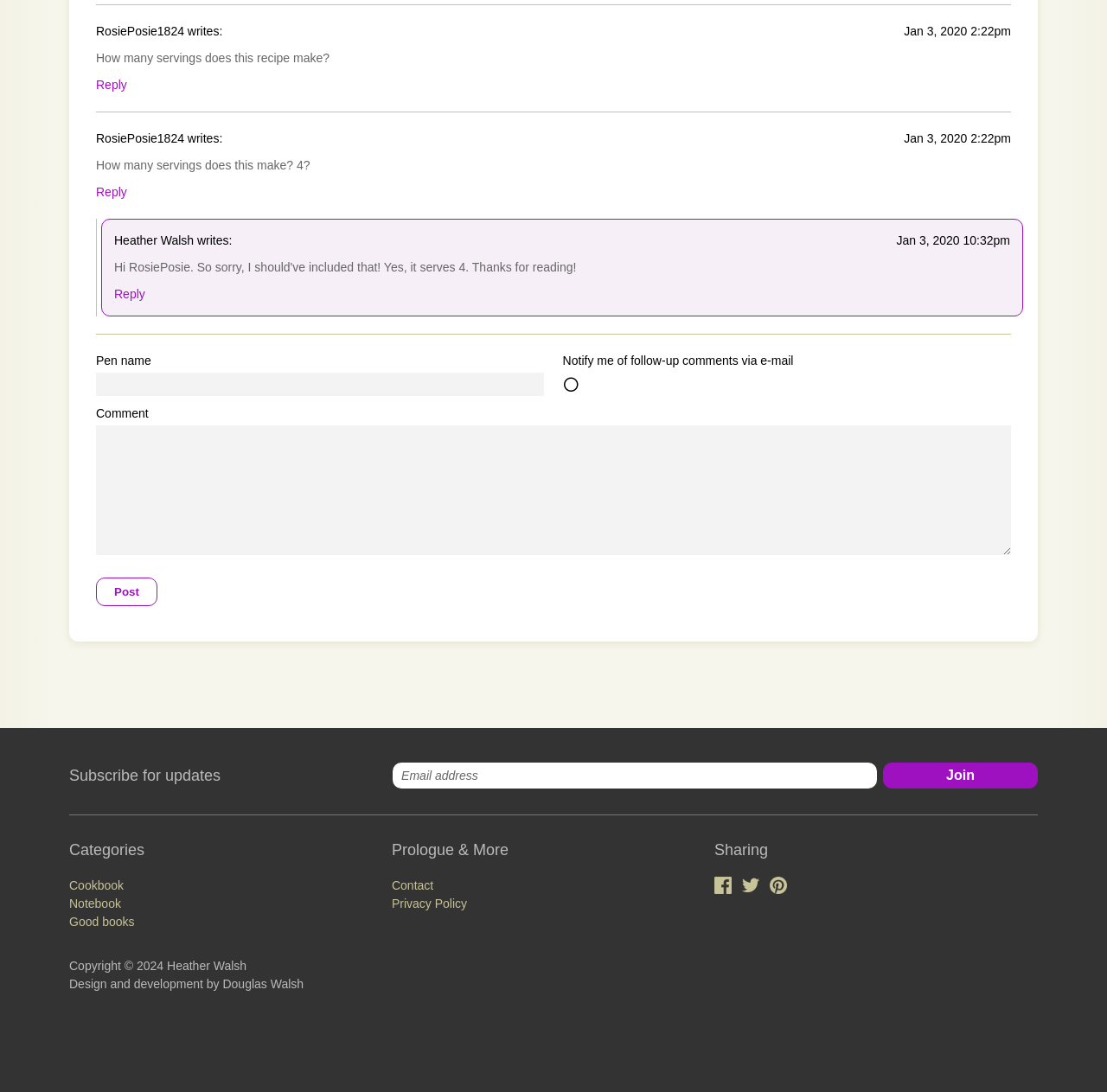Provide the bounding box coordinates of the HTML element described by the text: "parent_node: Pen name".

[0.087, 0.341, 0.492, 0.363]